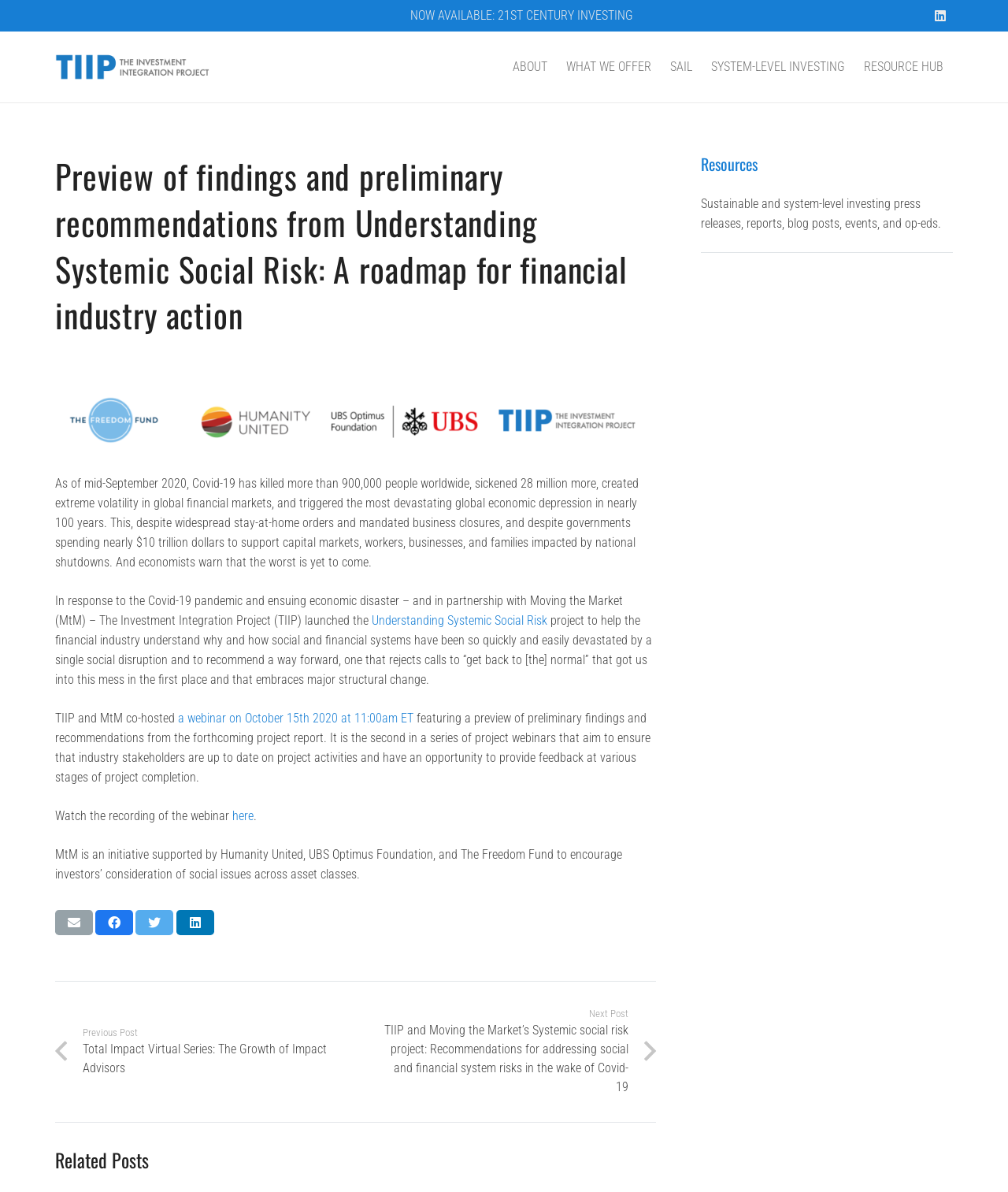Please determine the bounding box coordinates of the element's region to click for the following instruction: "Click on the 'NOW AVAILABLE: 21ST CENTURY INVESTING' link".

[0.407, 0.007, 0.628, 0.019]